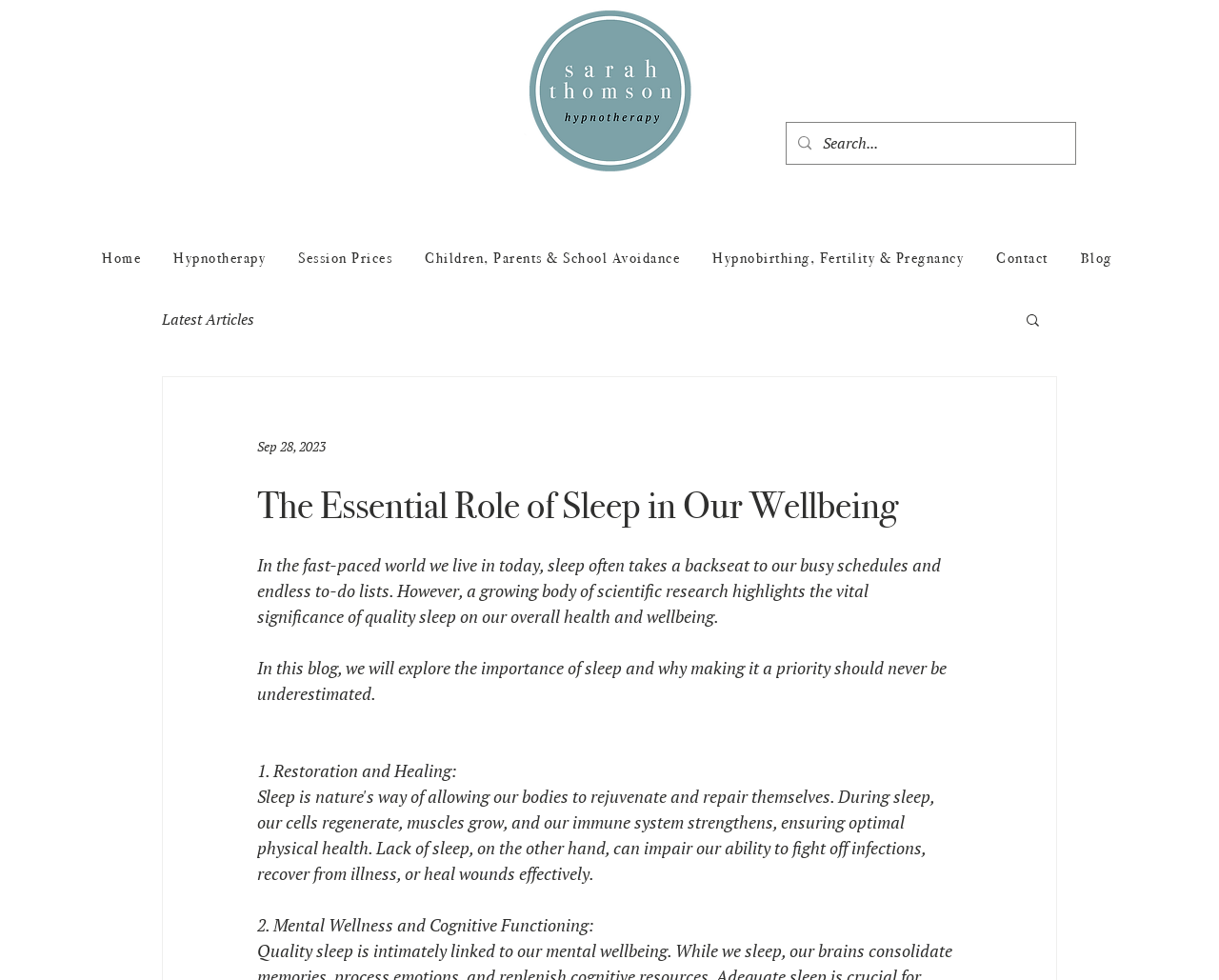Please identify the bounding box coordinates of the clickable area that will allow you to execute the instruction: "Read the latest articles".

[0.133, 0.315, 0.209, 0.336]